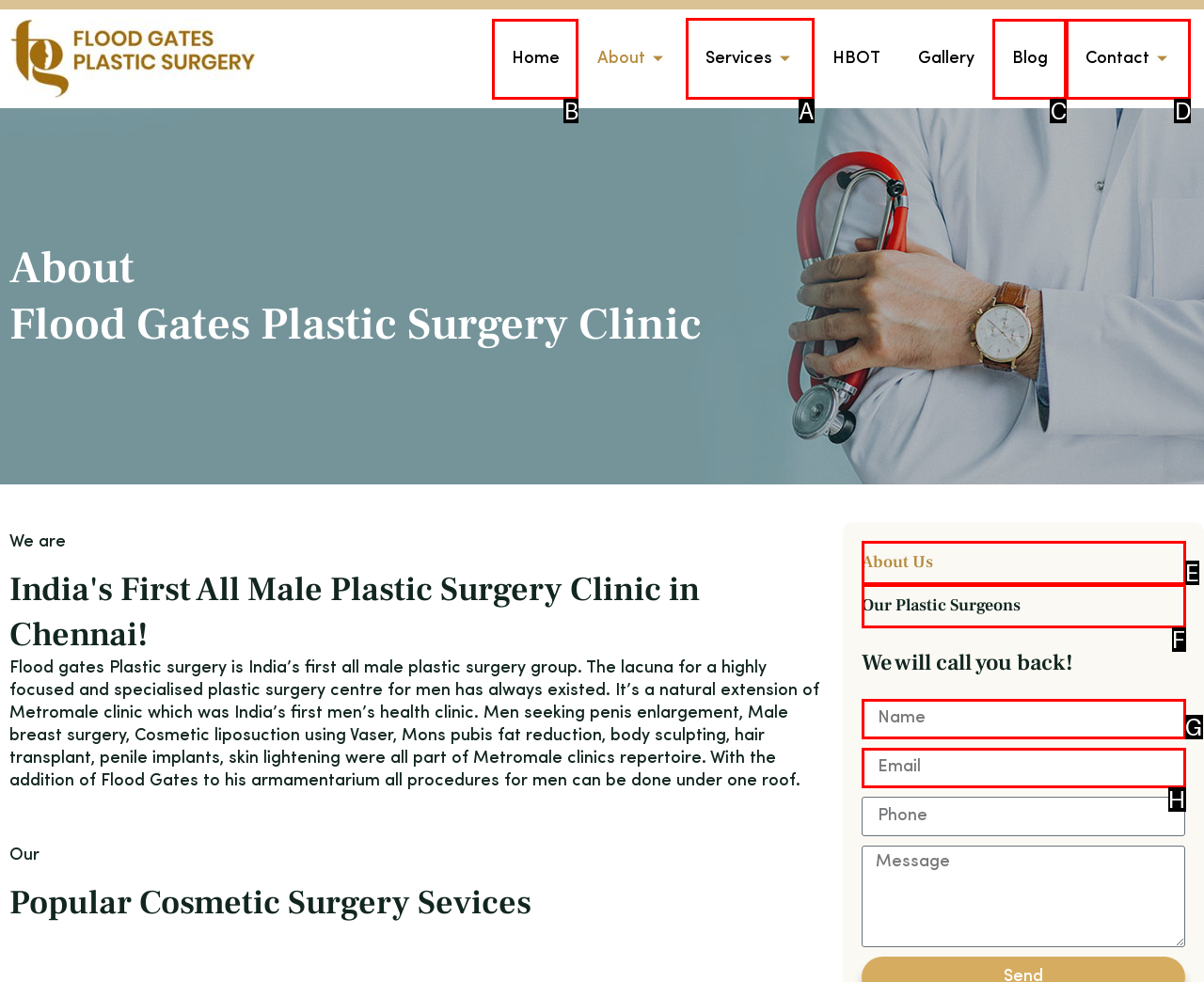Find the appropriate UI element to complete the task: Click the Services link. Indicate your choice by providing the letter of the element.

A